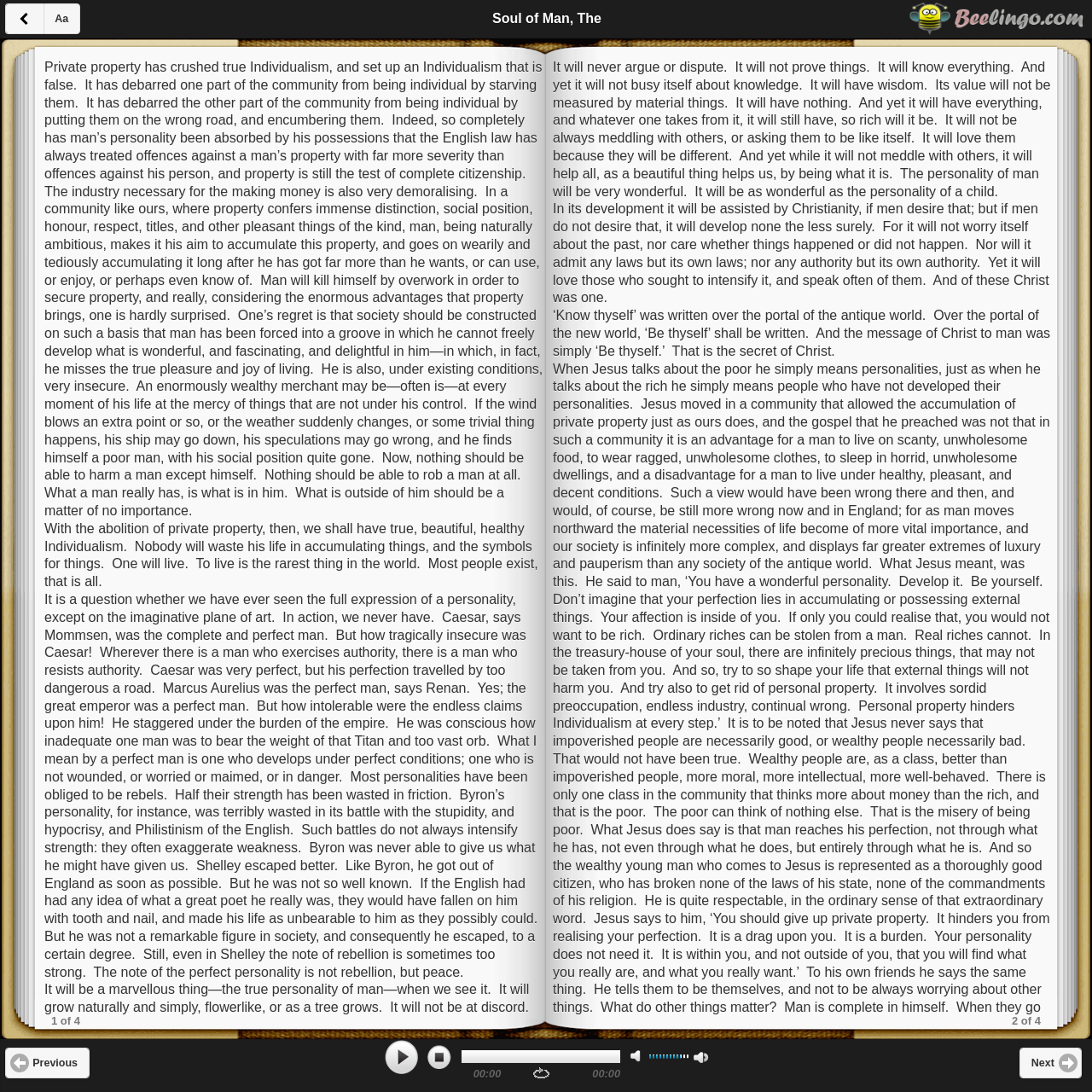Point out the bounding box coordinates of the section to click in order to follow this instruction: "Click the 'Back' link".

[0.005, 0.003, 0.04, 0.031]